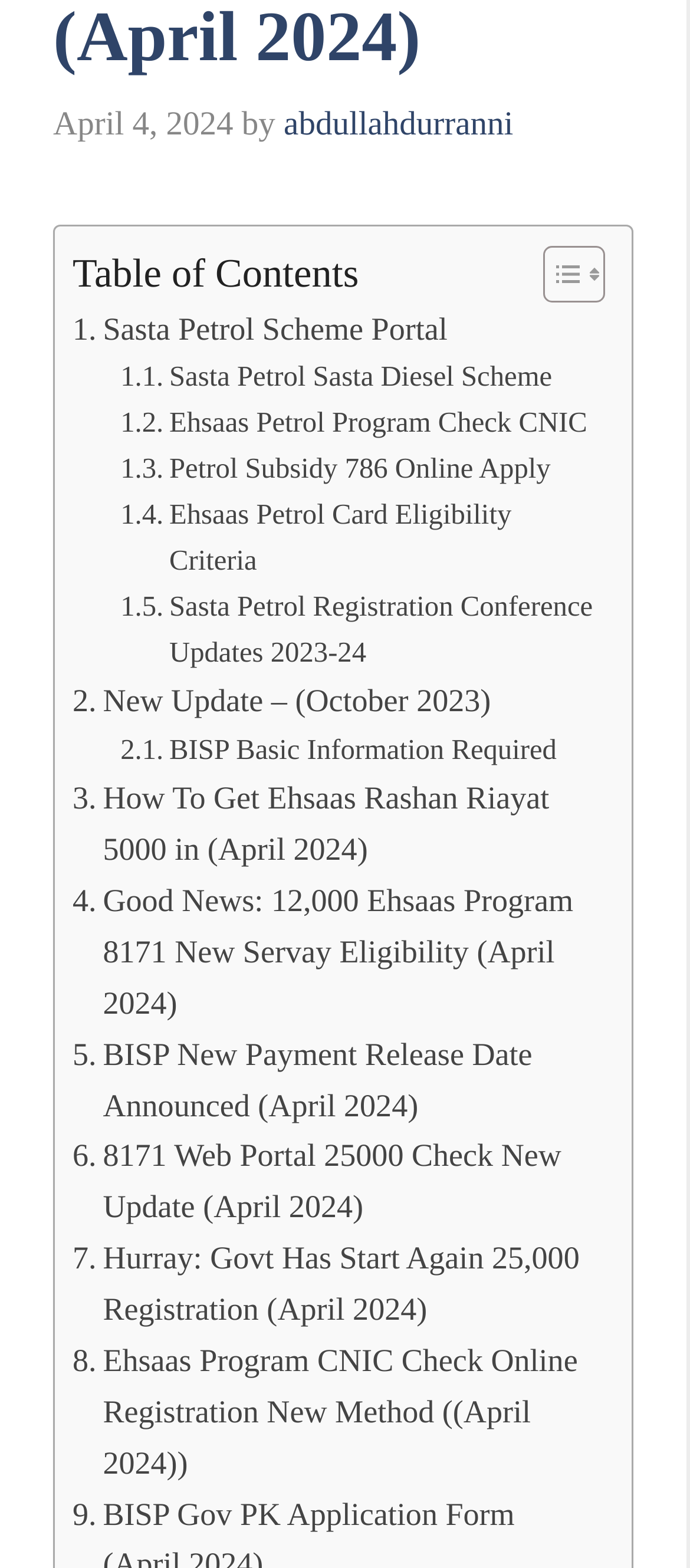Please determine the bounding box coordinates of the element to click in order to execute the following instruction: "toggle table of content". The coordinates should be four float numbers between 0 and 1, specified as [left, top, right, bottom].

[0.749, 0.155, 0.864, 0.194]